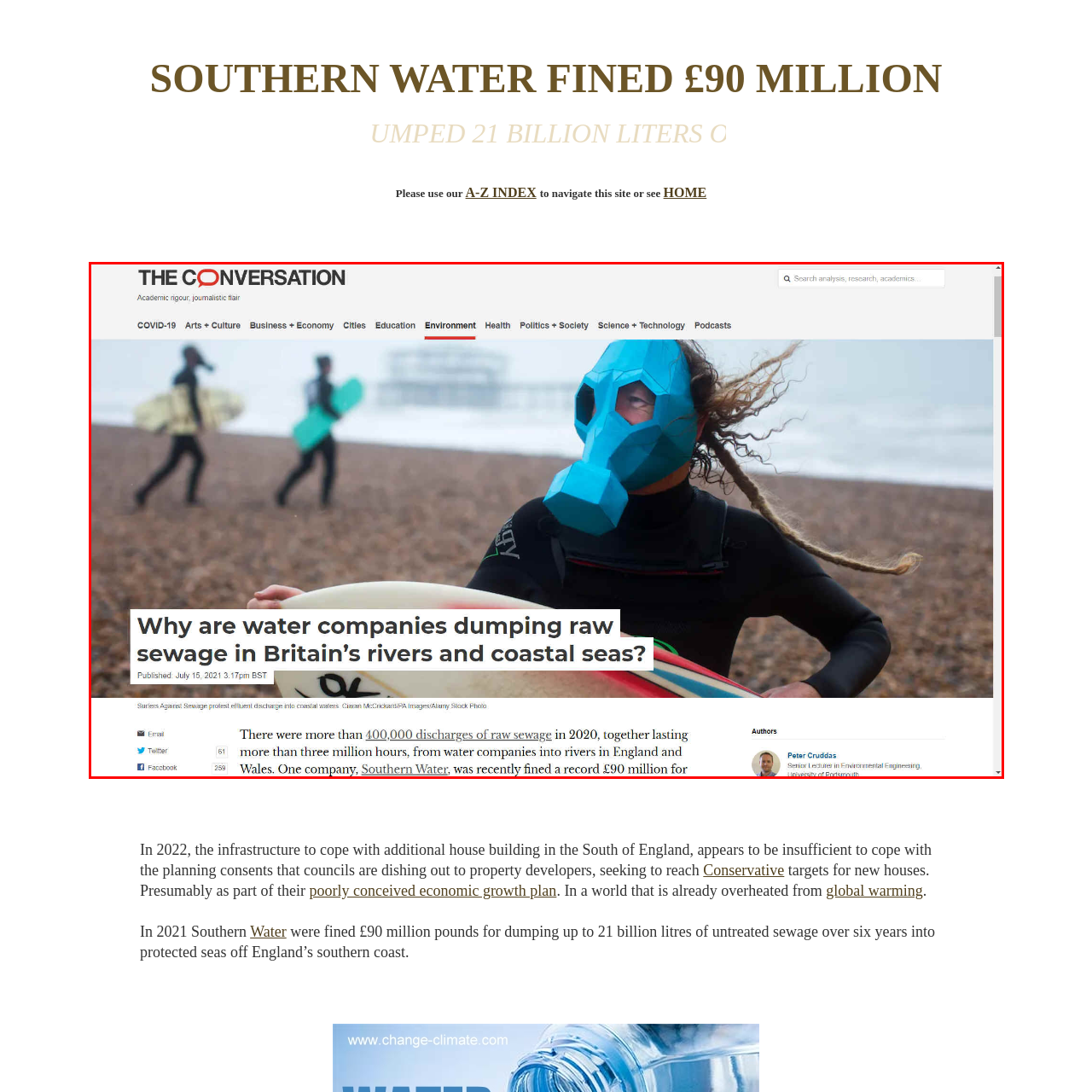Look at the image within the red outlined box, What is the main environmental concern depicted in the image? Provide a one-word or brief phrase answer.

Water pollution